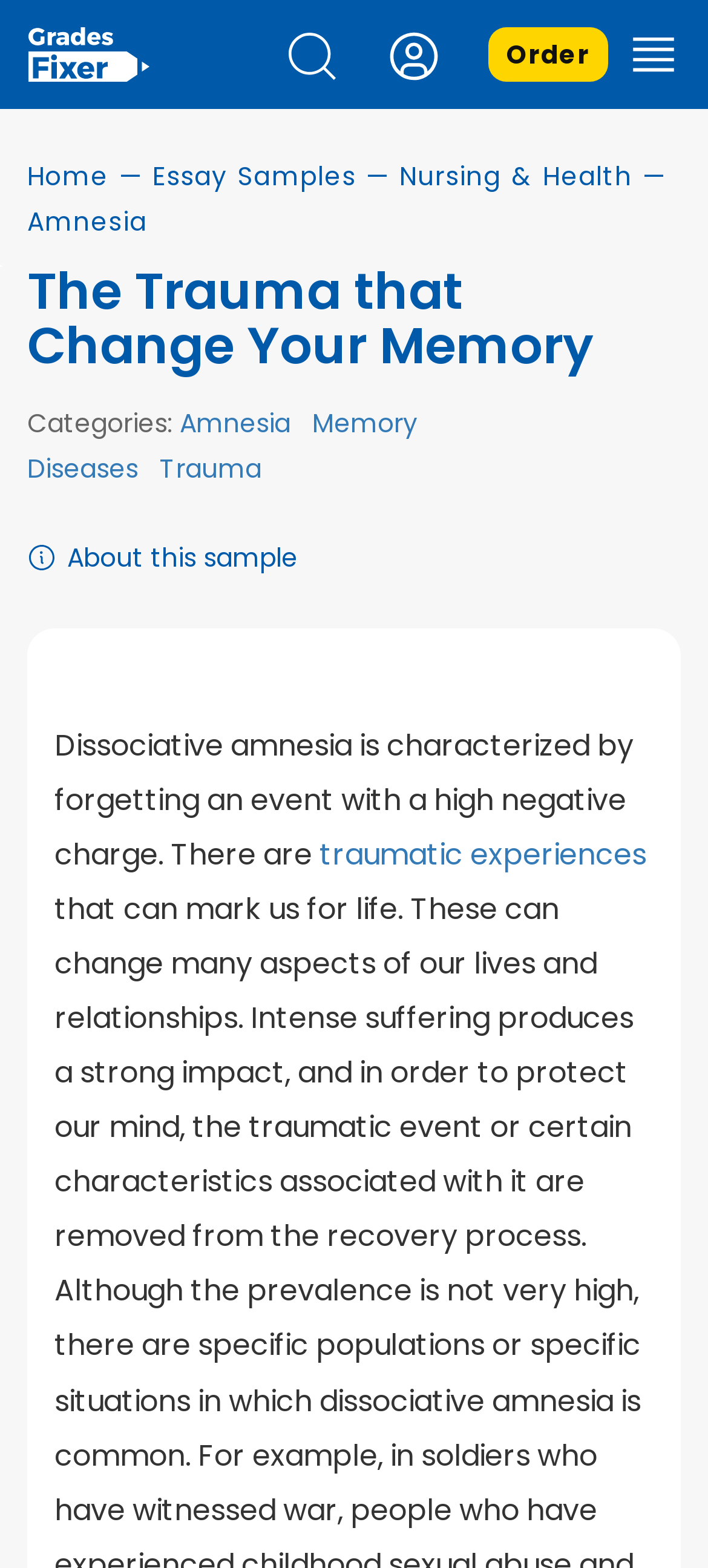Kindly determine the bounding box coordinates for the clickable area to achieve the given instruction: "view essay samples".

[0.215, 0.101, 0.503, 0.124]